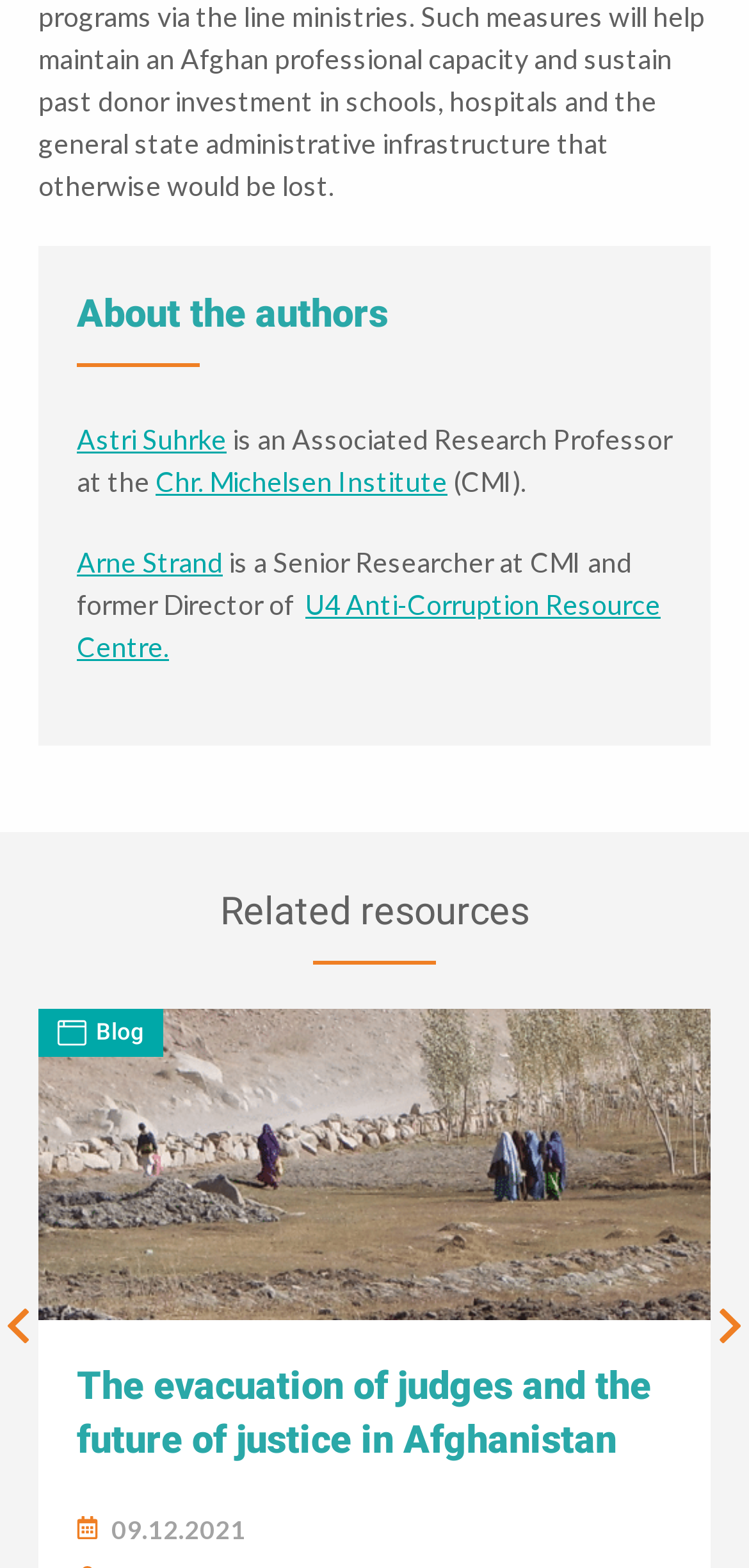How many authors are mentioned?
Based on the visual, give a brief answer using one word or a short phrase.

2